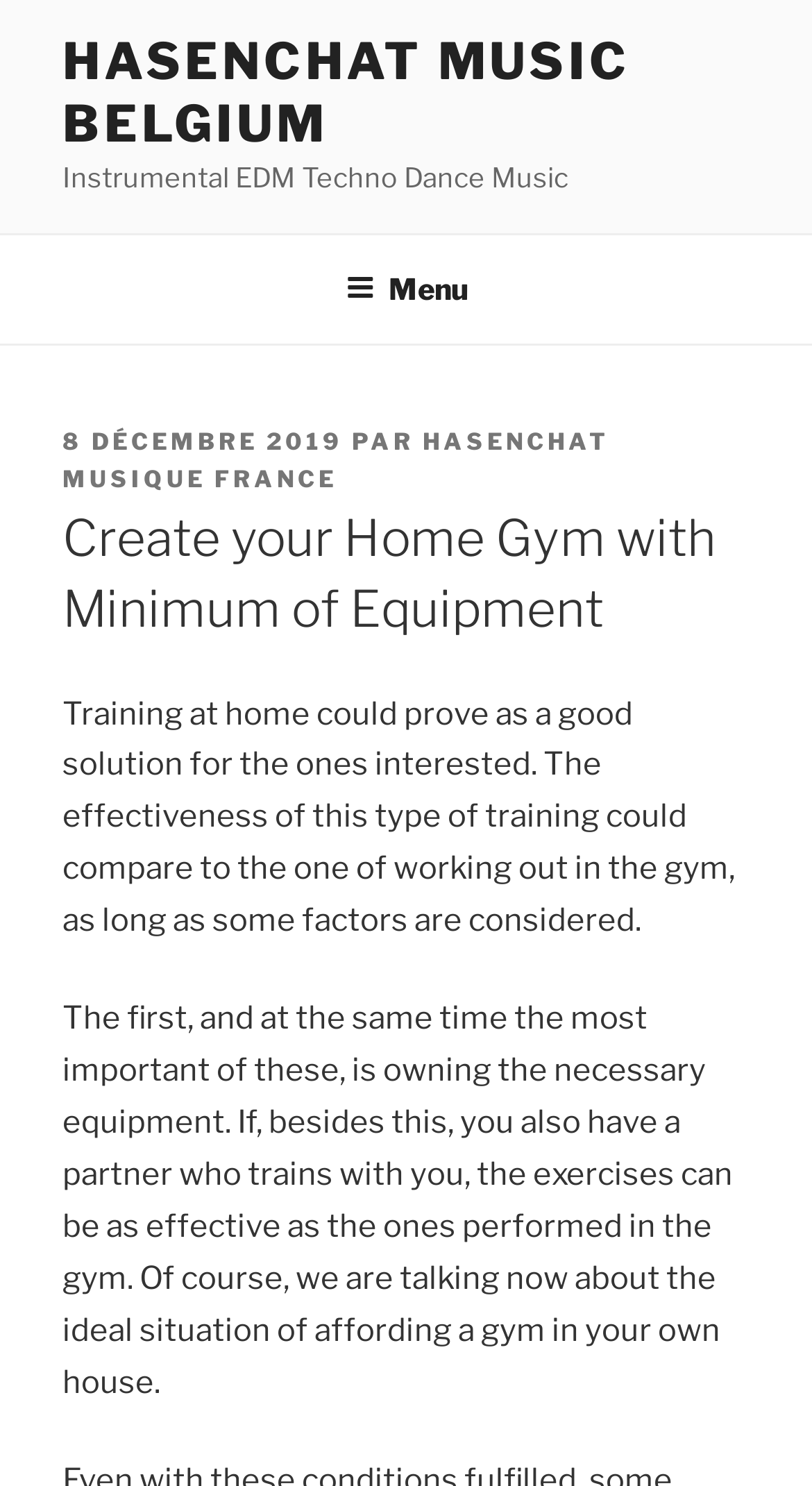Examine the screenshot and answer the question in as much detail as possible: What is the date of publication?

I found the date of publication by looking at the link element with the text '8 DÉCEMBRE 2019' which is located near the 'PUBLIÉ LE' text, indicating that it is the date of publication.